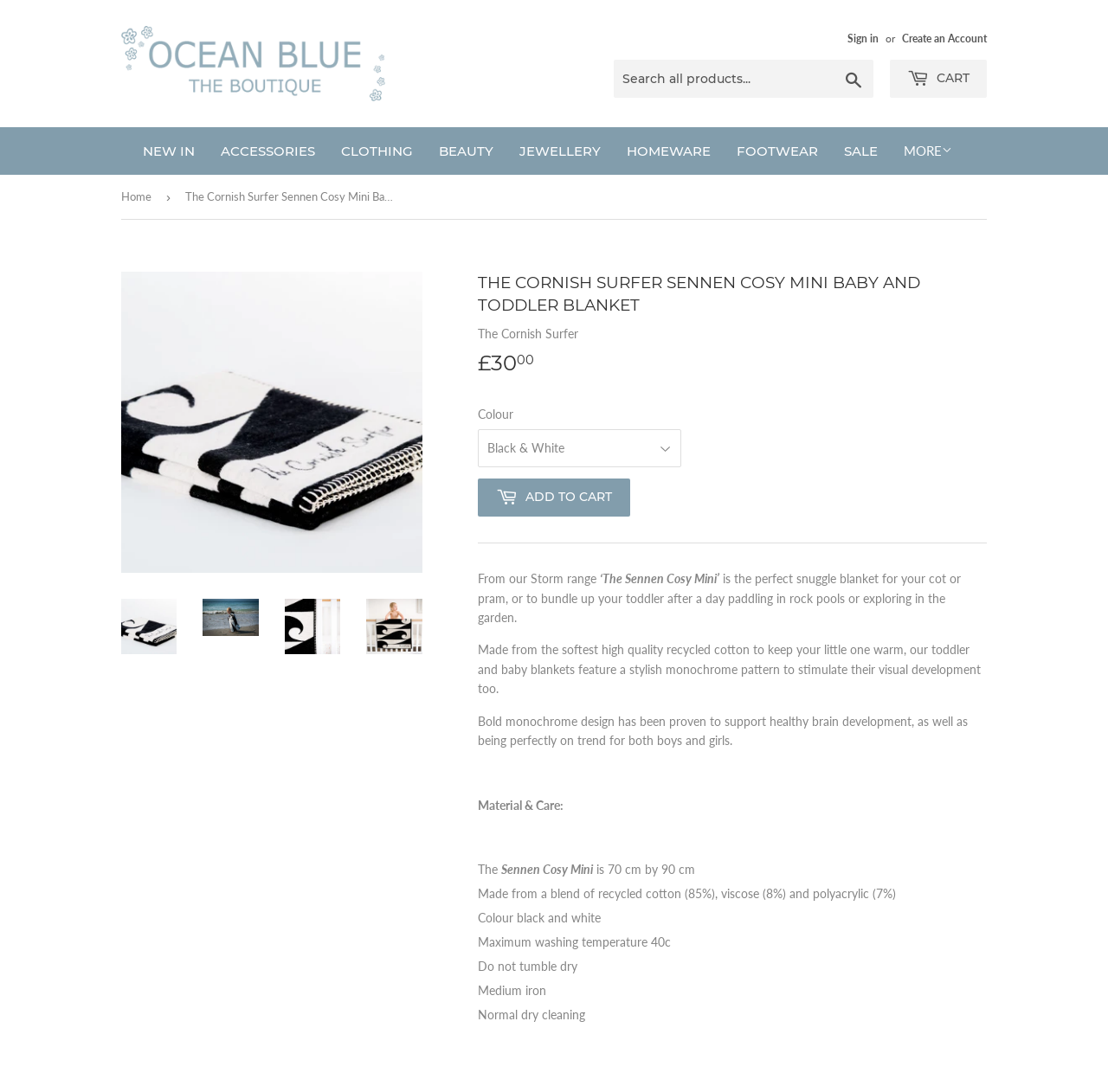Please reply with a single word or brief phrase to the question: 
What is the pattern of the blanket?

Monochrome